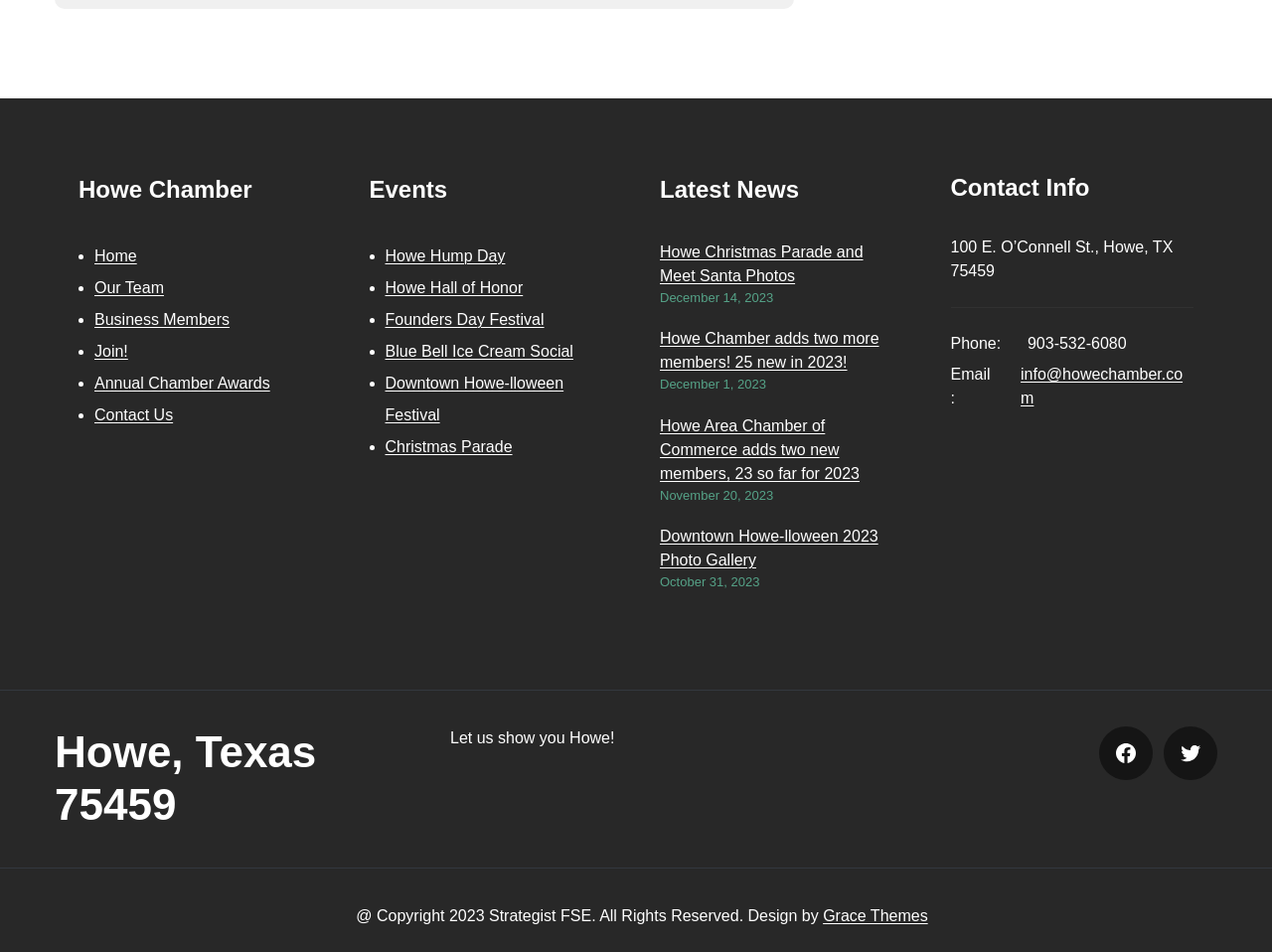Find the bounding box coordinates for the area that should be clicked to accomplish the instruction: "Learn more about 'Annual Chamber Awards'".

[0.074, 0.393, 0.212, 0.411]